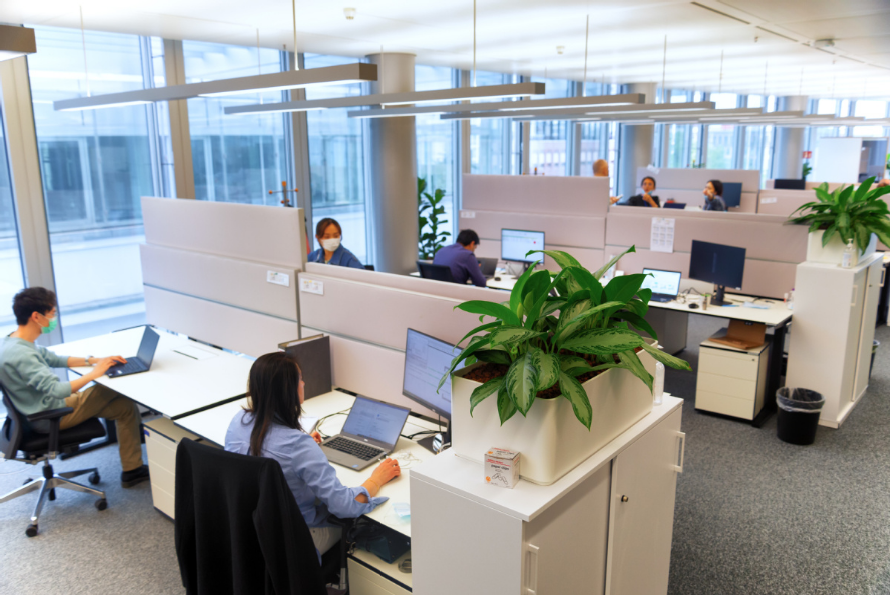What type of attire is the person in the foreground wearing?
Identify the answer in the screenshot and reply with a single word or phrase.

Casual